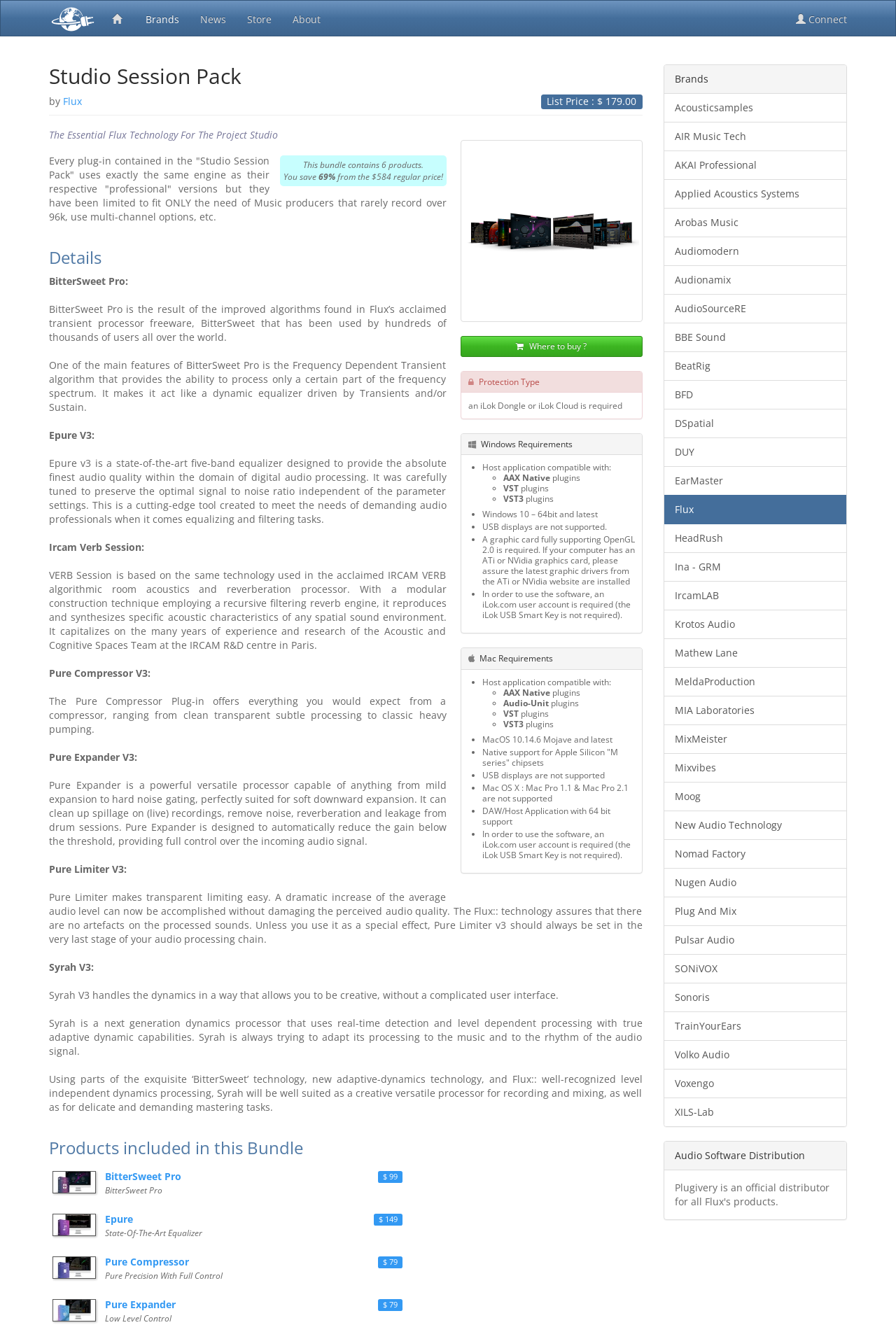Pinpoint the bounding box coordinates of the element that must be clicked to accomplish the following instruction: "View the details of the Studio Session Pack". The coordinates should be in the format of four float numbers between 0 and 1, i.e., [left, top, right, bottom].

[0.514, 0.106, 0.717, 0.243]